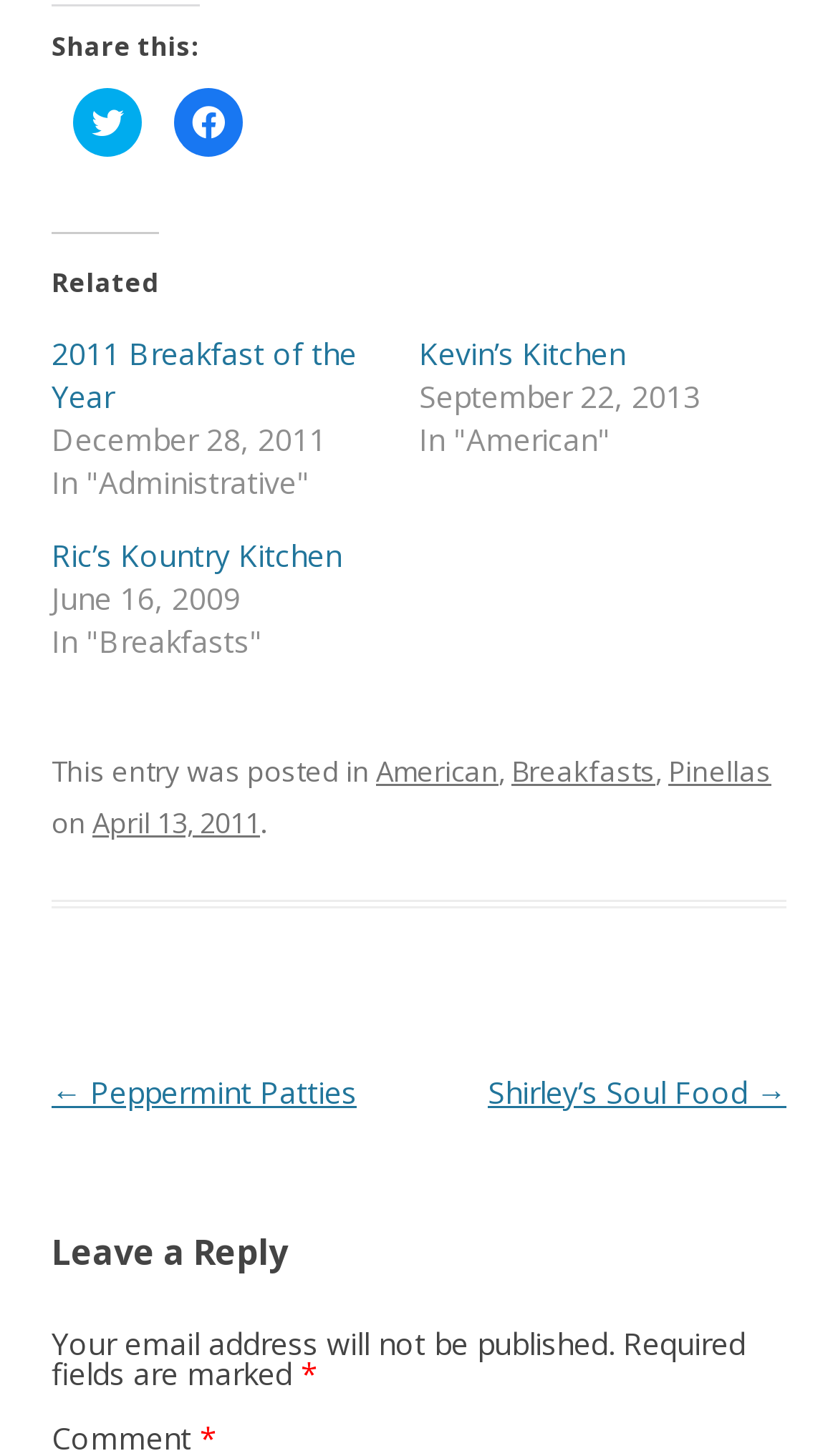Please provide a one-word or phrase answer to the question: 
What is the previous post in the navigation?

Peppermint Patties